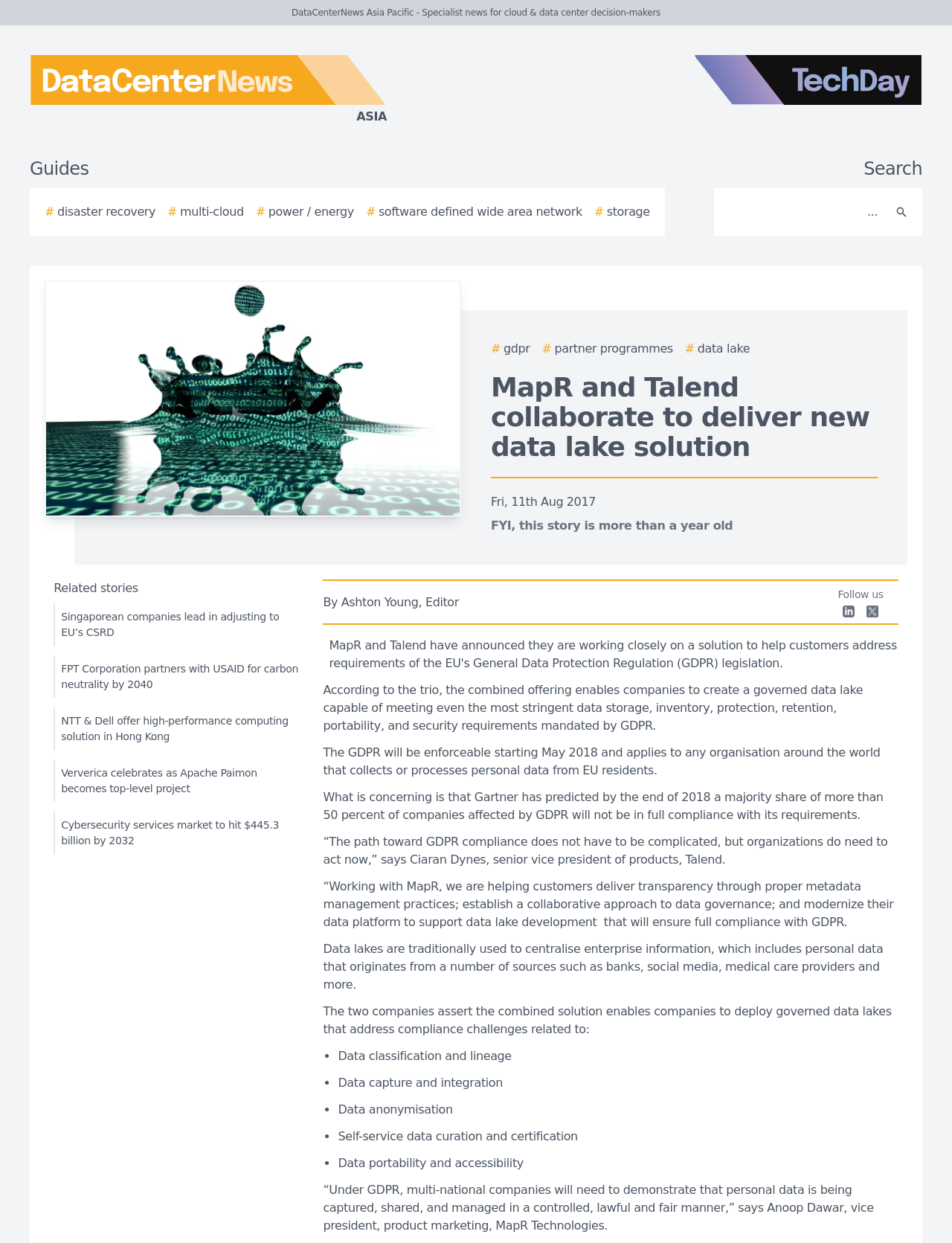Answer with a single word or phrase: 
What is the topic of the article?

GDPR compliance